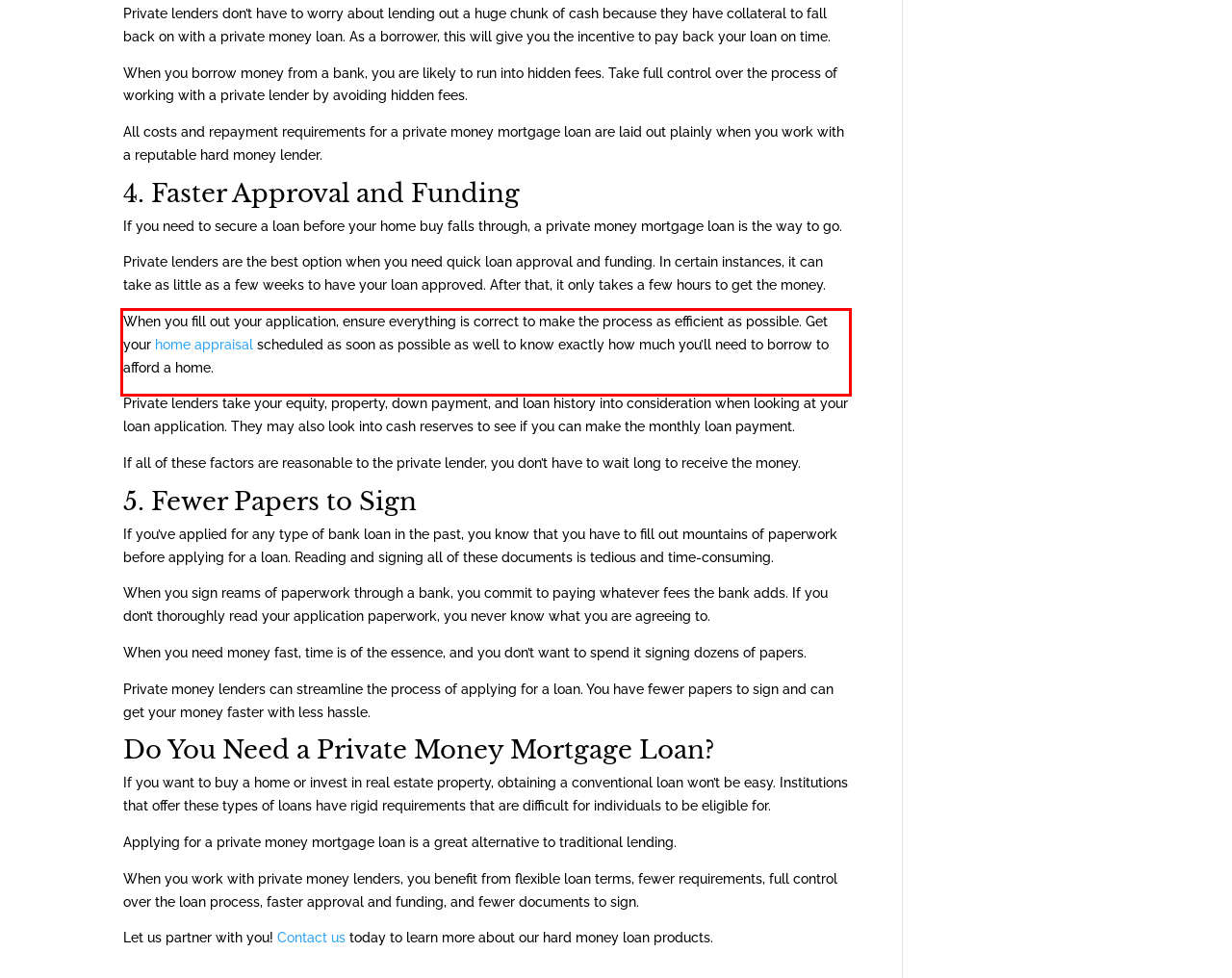Analyze the screenshot of the webpage that features a red bounding box and recognize the text content enclosed within this red bounding box.

When you fill out your application, ensure everything is correct to make the process as efficient as possible. Get your home appraisal scheduled as soon as possible as well to know exactly how much you’ll need to borrow to afford a home.